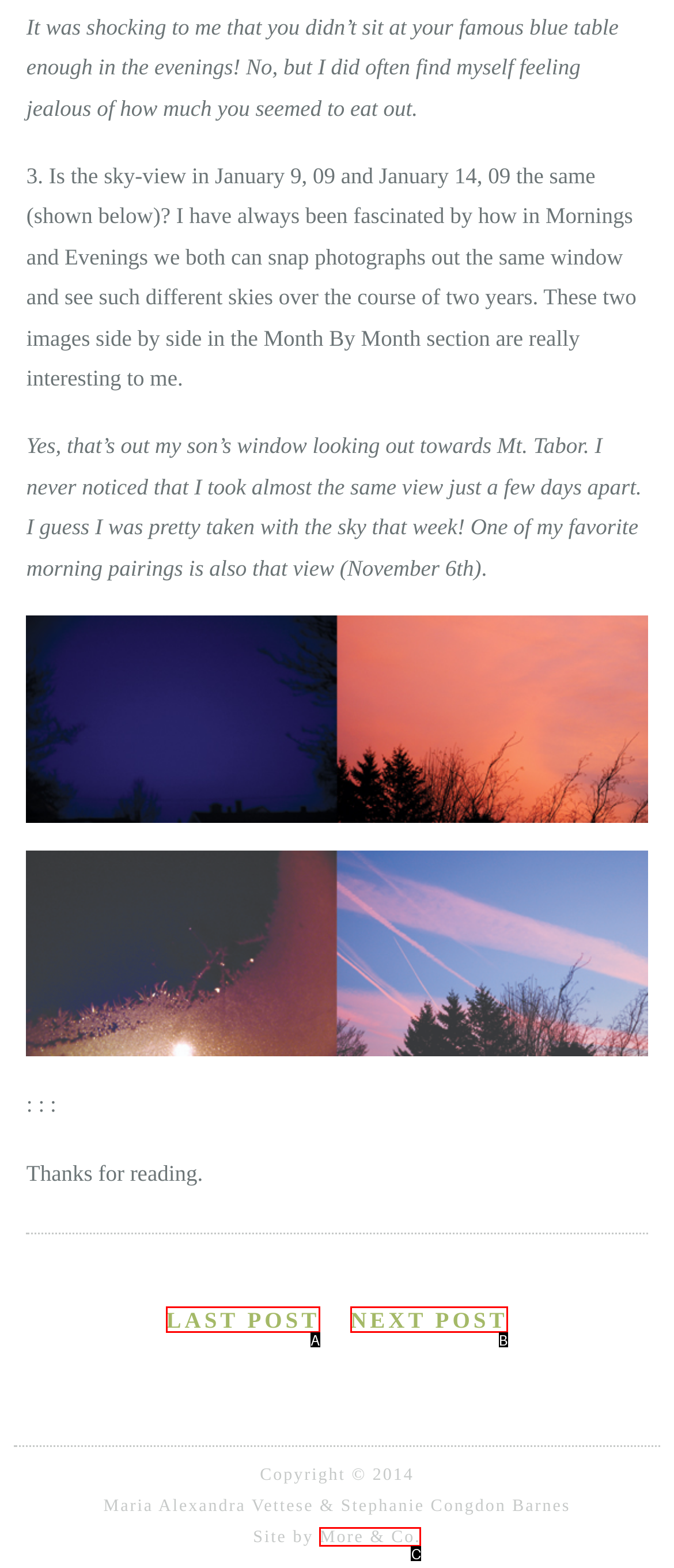Please identify the UI element that matches the description: Last Post
Respond with the letter of the correct option.

A